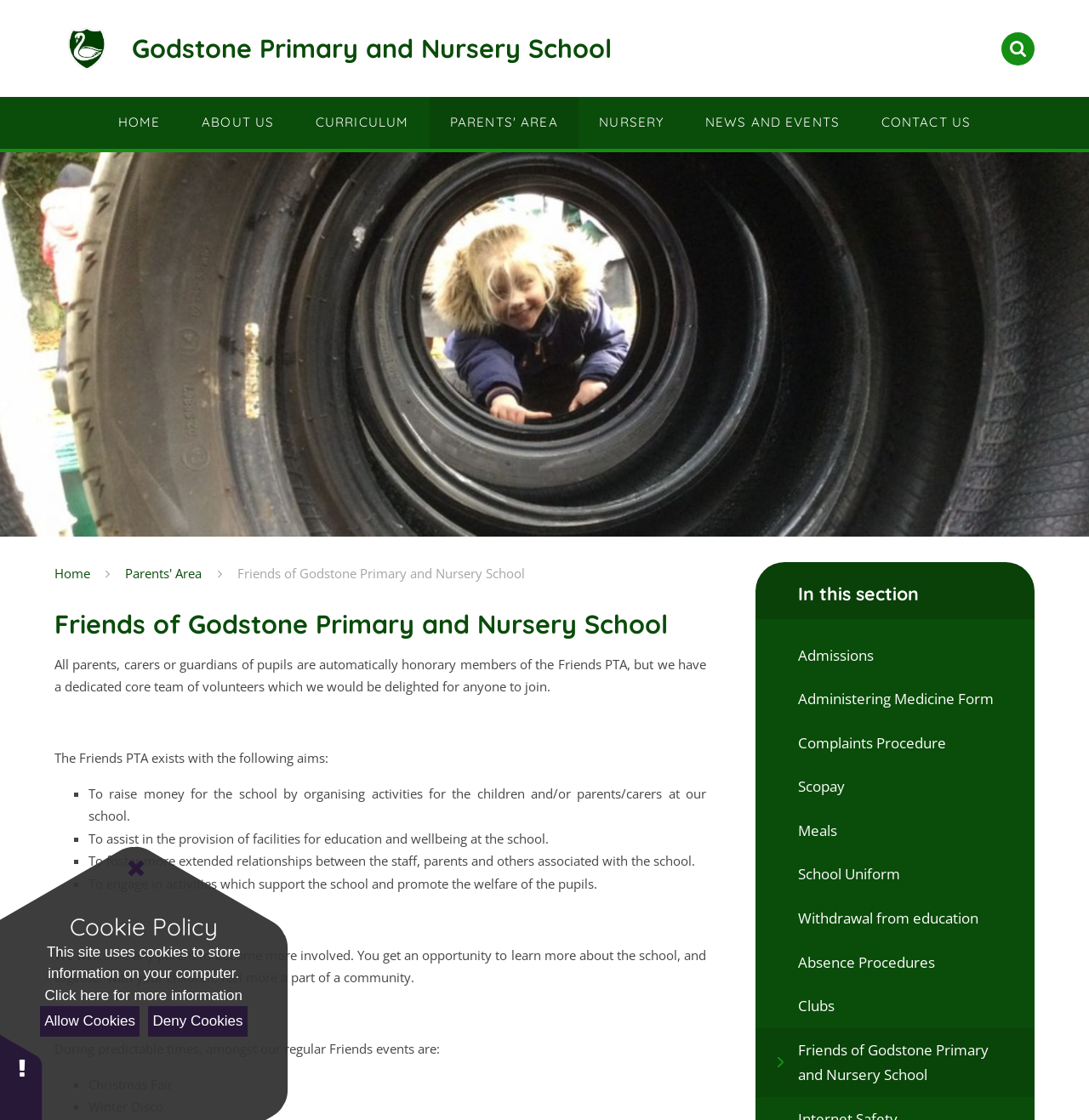What is the purpose of the 'Search' textbox?
Please answer the question with a detailed and comprehensive explanation.

The purpose of the 'Search' textbox can be inferred as it is a common feature on websites, allowing users to search for specific content within the website.